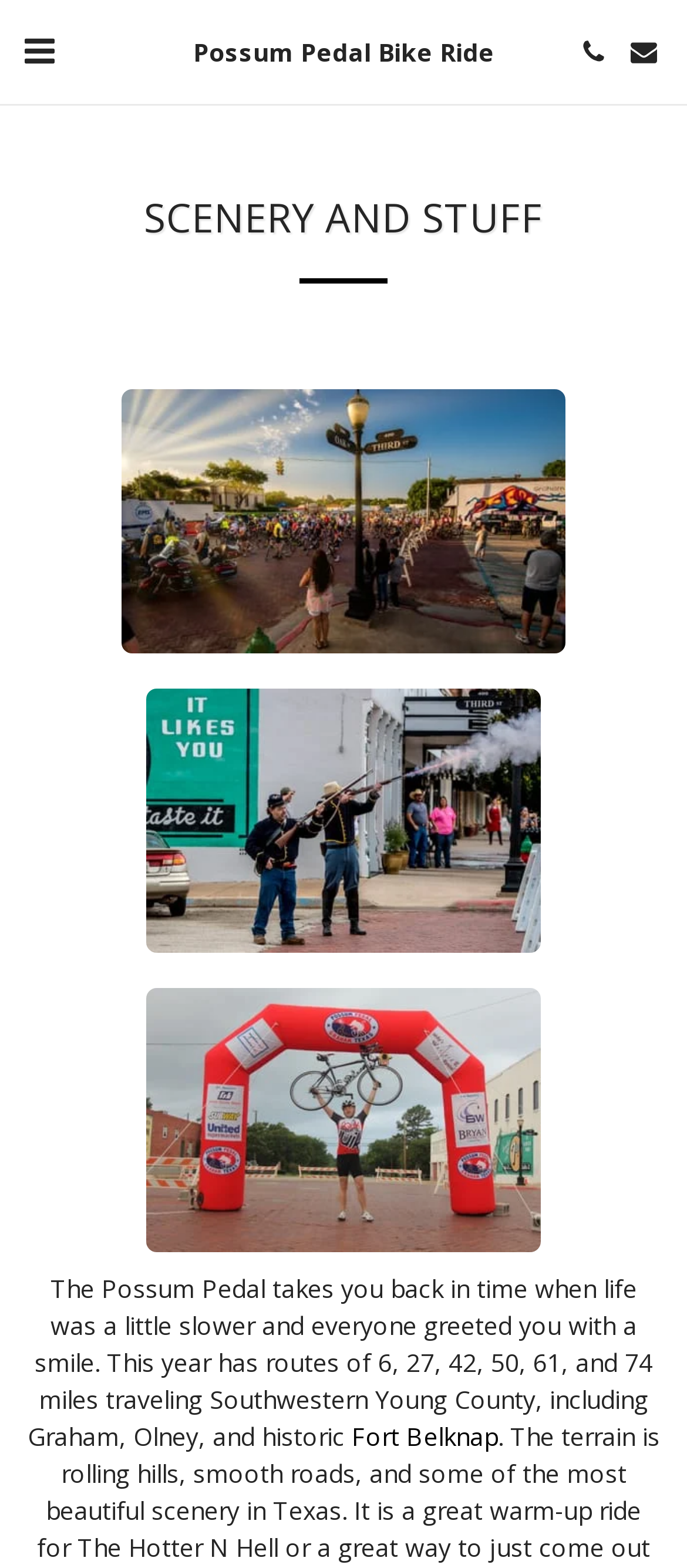Based on the element description: "alt="envelope"", identify the UI element and provide its bounding box coordinates. Use four float numbers between 0 and 1, [left, top, right, bottom].

[0.9, 0.017, 0.974, 0.049]